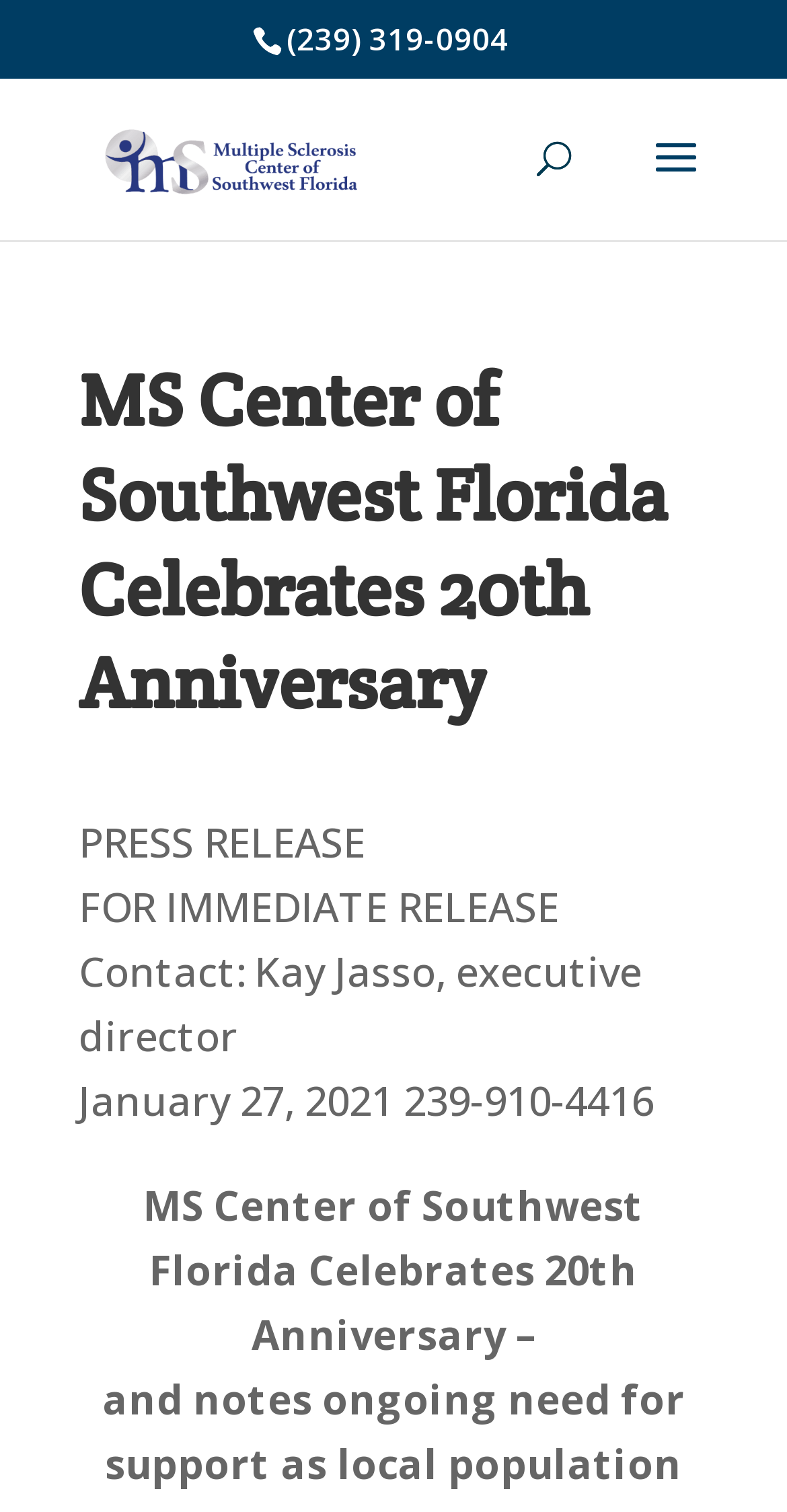Determine the bounding box coordinates of the UI element described below. Use the format (top-left x, top-left y, bottom-right x, bottom-right y) with floating point numbers between 0 and 1: parent_node: Search name="s" placeholder="Search …"

[0.463, 0.051, 0.823, 0.053]